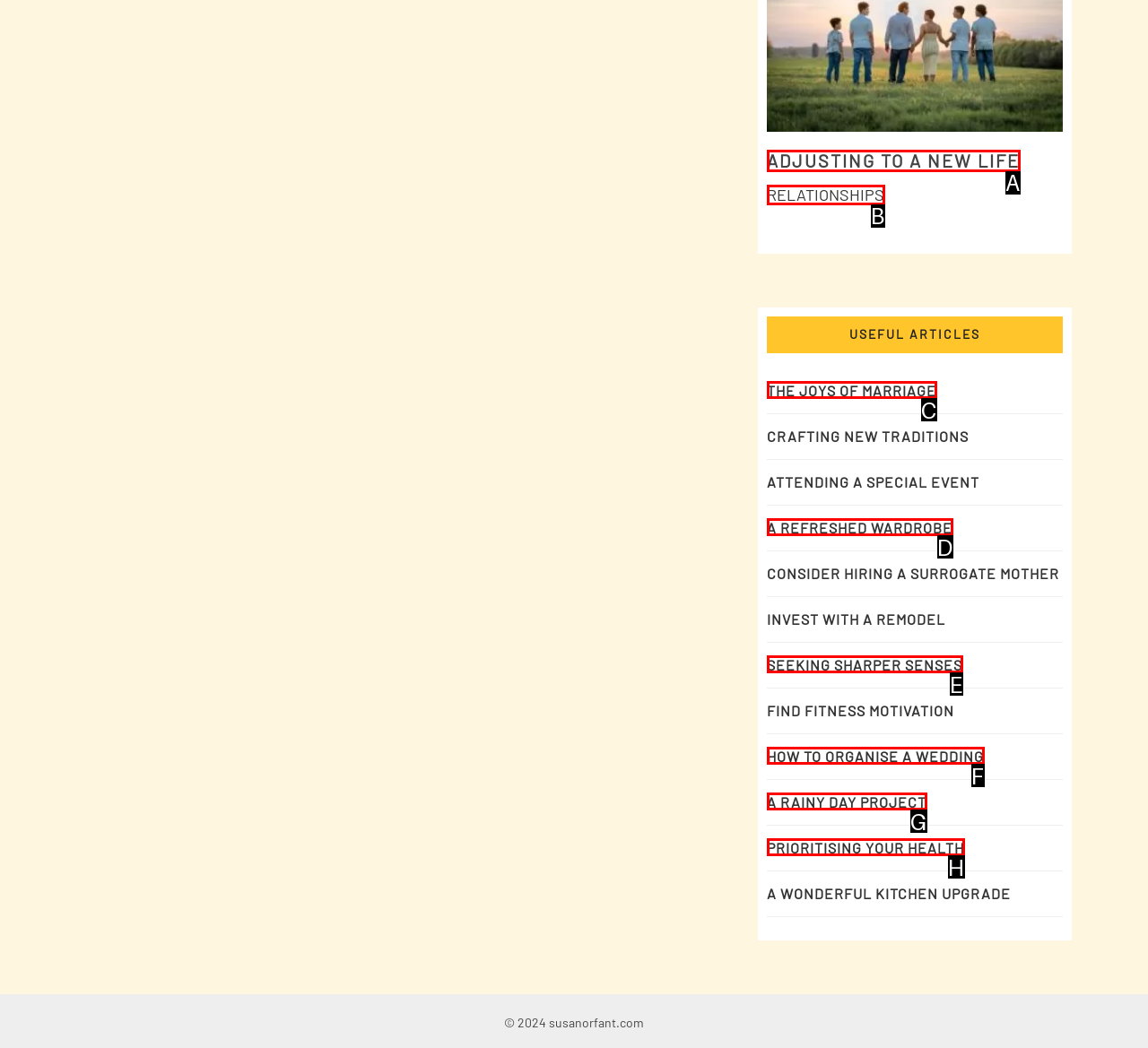Which UI element corresponds to this description: Prioritising your health
Reply with the letter of the correct option.

H